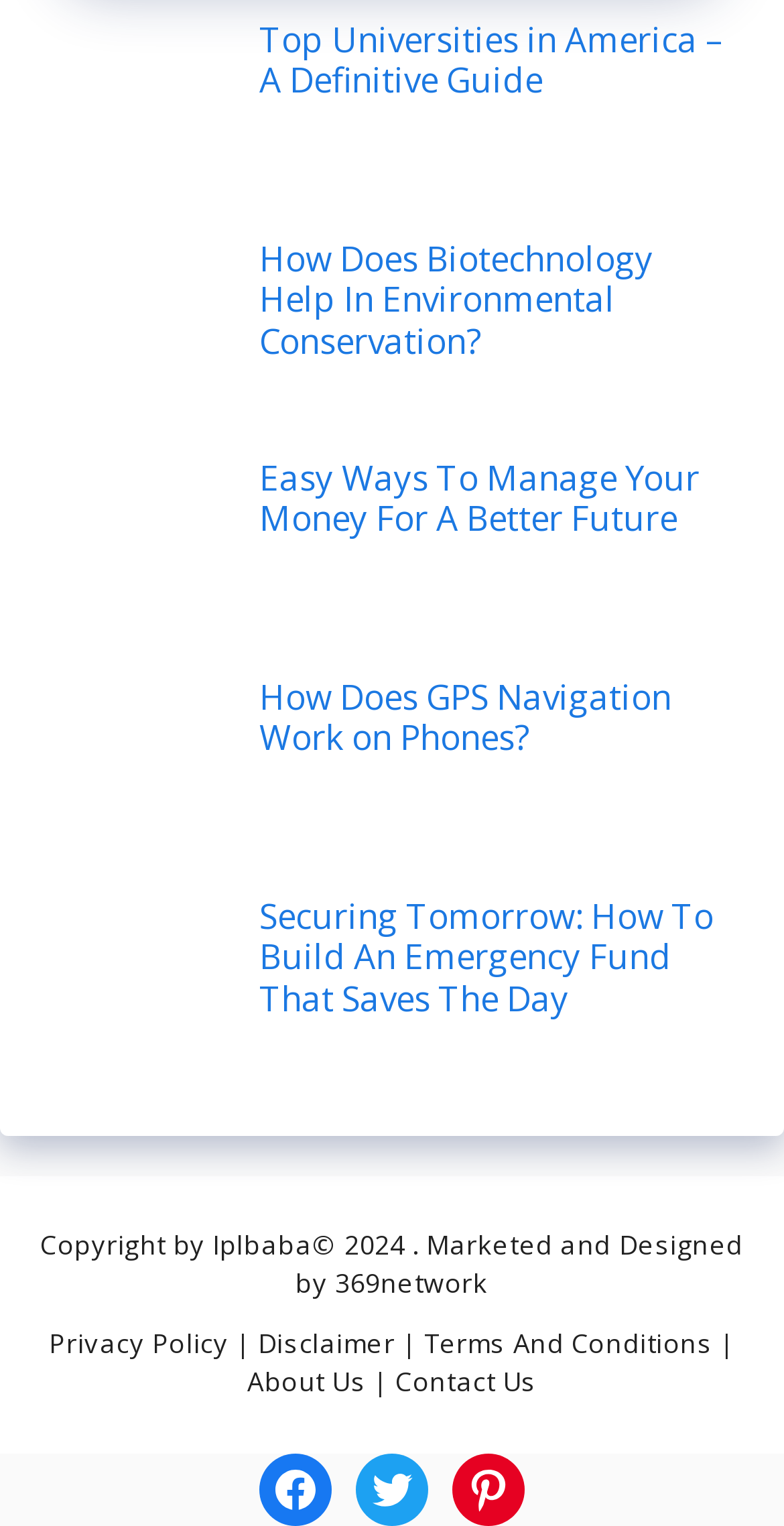Predict the bounding box coordinates of the area that should be clicked to accomplish the following instruction: "Click on Universities in America". The bounding box coordinates should consist of four float numbers between 0 and 1, i.e., [left, top, right, bottom].

[0.077, 0.054, 0.305, 0.084]